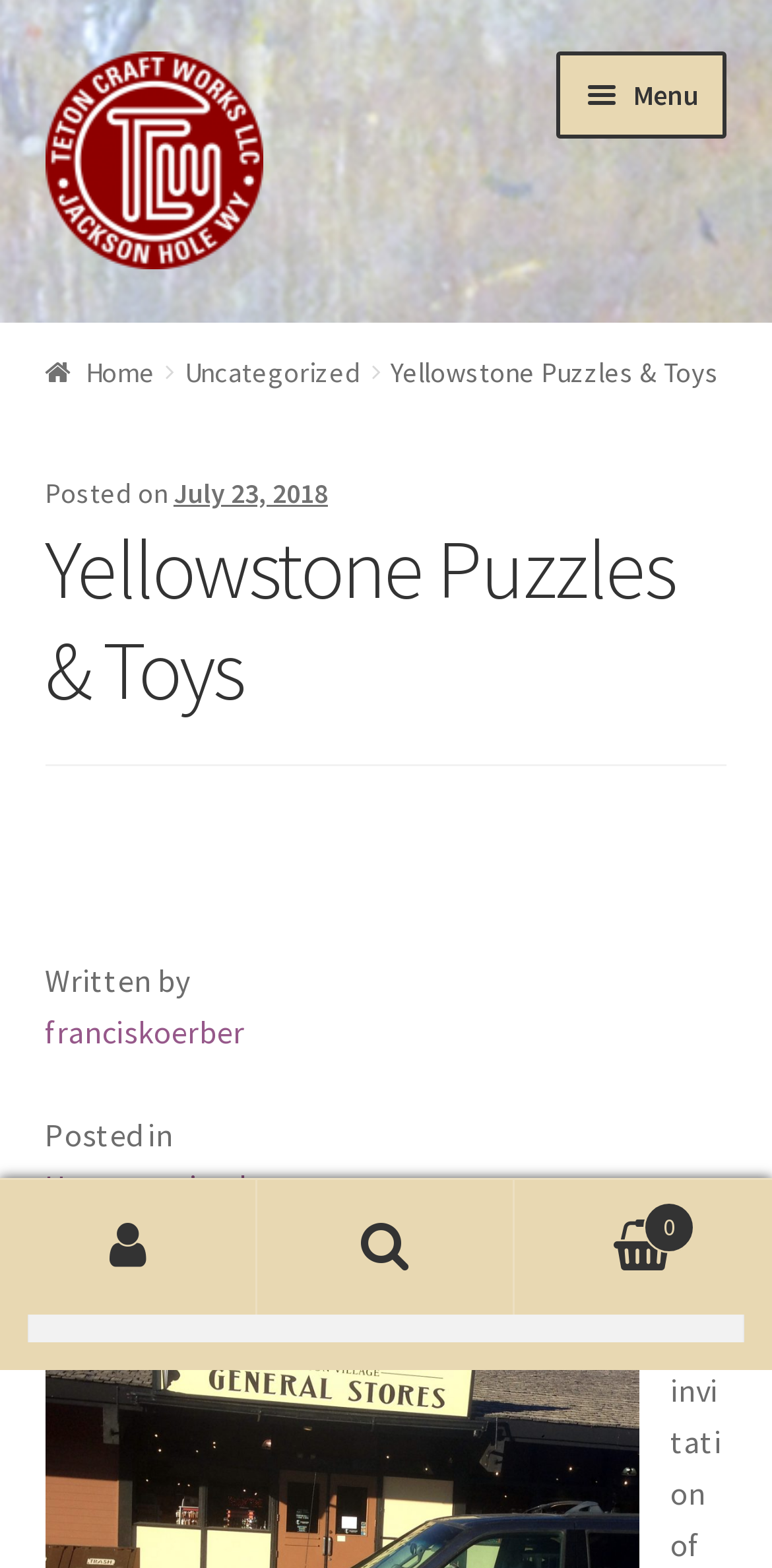Locate the bounding box of the UI element based on this description: "Sacred Icon". Provide four float numbers between 0 and 1 as [left, top, right, bottom].

[0.116, 0.58, 0.942, 0.648]